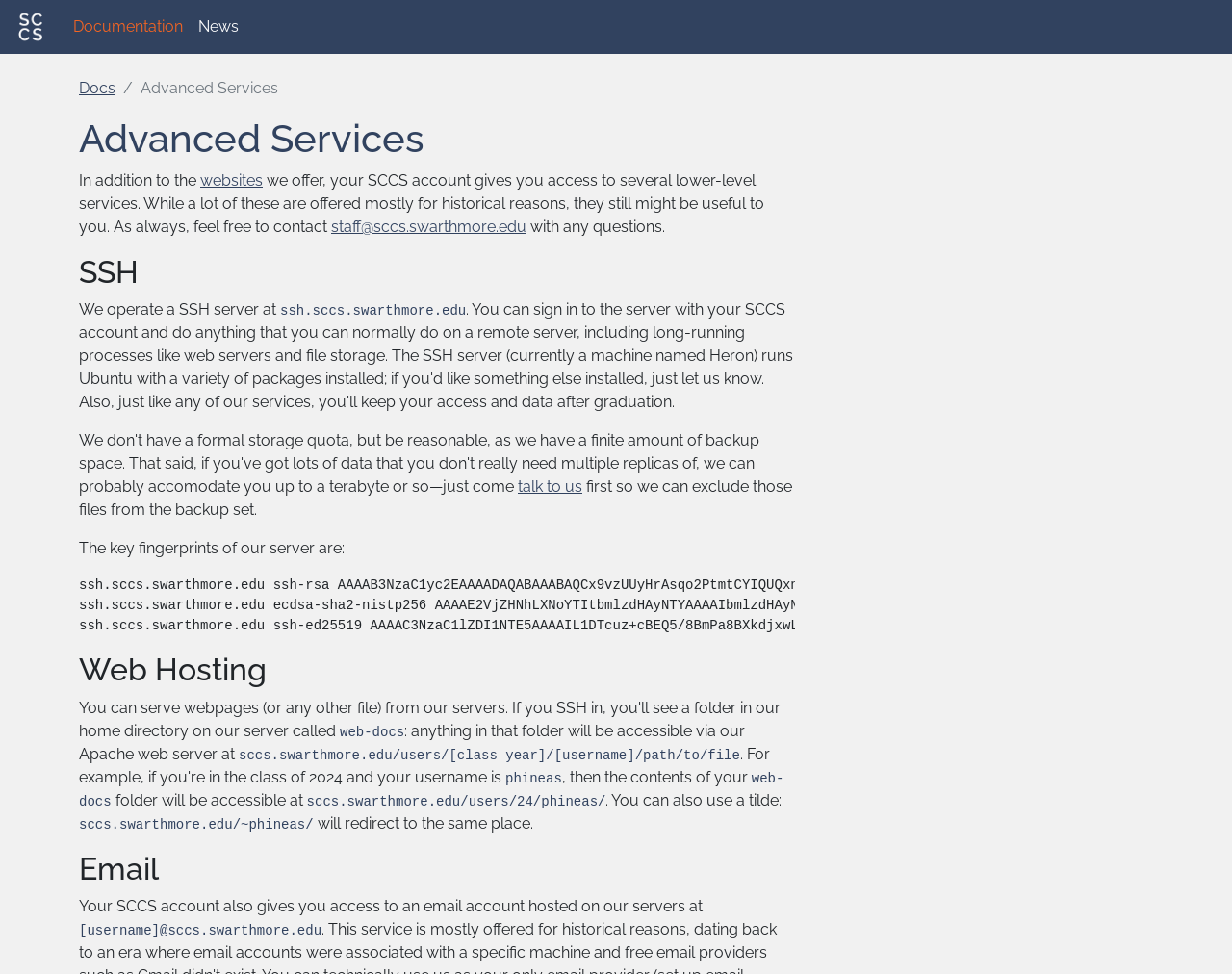Respond with a single word or phrase to the following question:
What is the email address format?

[username]@sccs.swarthmore.edu